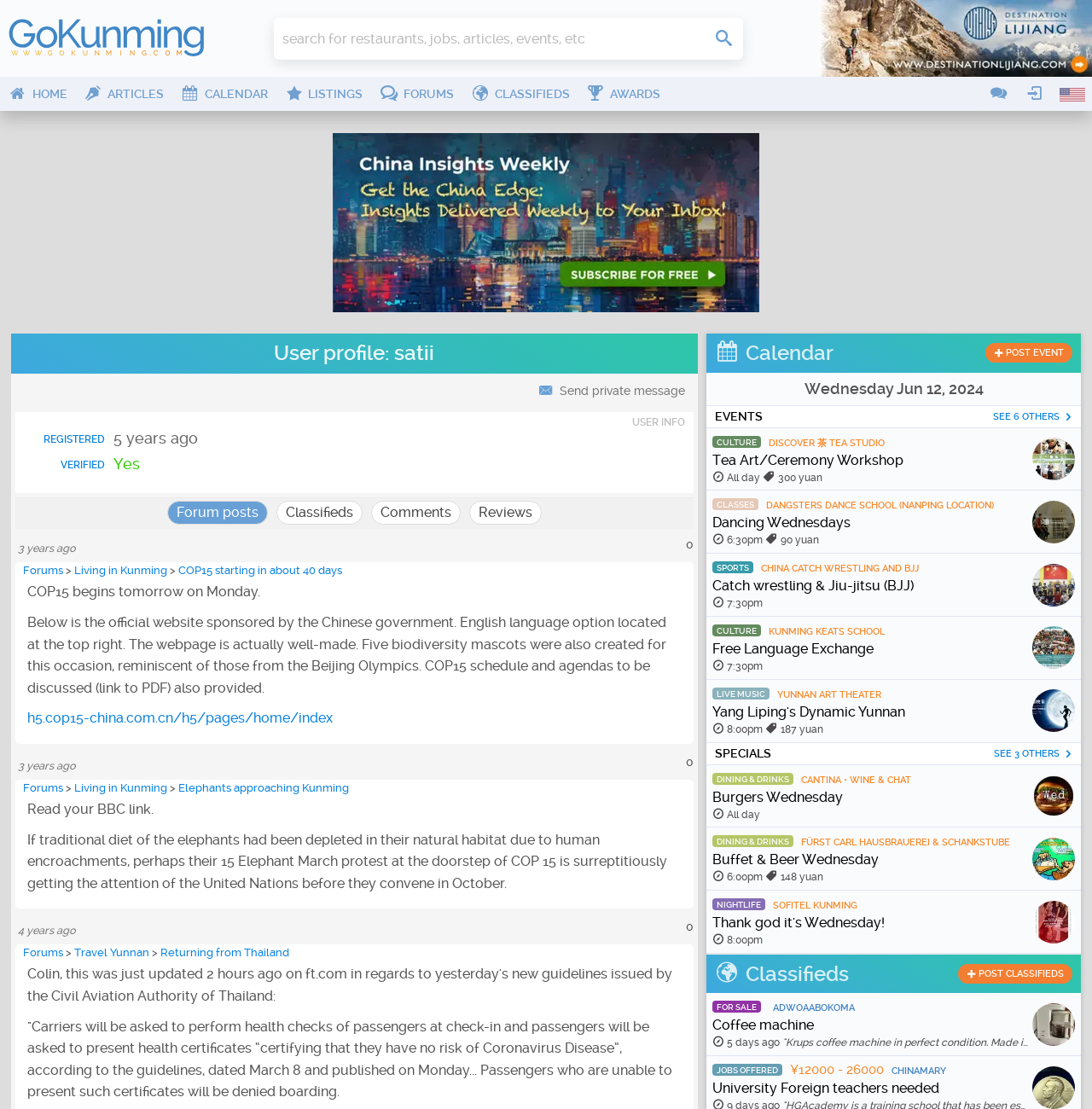Deliver a detailed narrative of the webpage's visual and textual elements.

The webpage is about GoKunming, a website that provides information about Kunming, Yunnan, and southwest China. At the top, there is a logo and a search bar where users can search for restaurants, jobs, articles, events, and more. Below the search bar, there are several links to different sections of the website, including Home, Articles, Calendar, Listings, Forums, Classifieds, and Awards.

On the left side of the page, there is a user profile section that displays information about the user "satii", including their registration date, verification status, and links to their forum posts, classifieds, comments, and reviews.

The main content of the page is divided into several sections. The first section appears to be a news article or blog post about COP15, an environmental conference, with a link to the official website and a discussion about the conference's schedule and agendas. Below this section, there are two more articles or blog posts, one about elephants approaching Kunming and another about returning from Thailand during the COVID-19 pandemic.

Further down the page, there is a section with a heading "Endangered snub-nosed monkeys evade extinction" that includes a link to an article and a discussion about conservation efforts to protect the monkeys. This section also includes several links to related articles and videos.

Throughout the page, there are various images, including the GoKunming logo, a figure with a magnifying glass, and an image of a monkey. There are also several buttons and links to perform different actions, such as sending a private message or viewing forum posts.